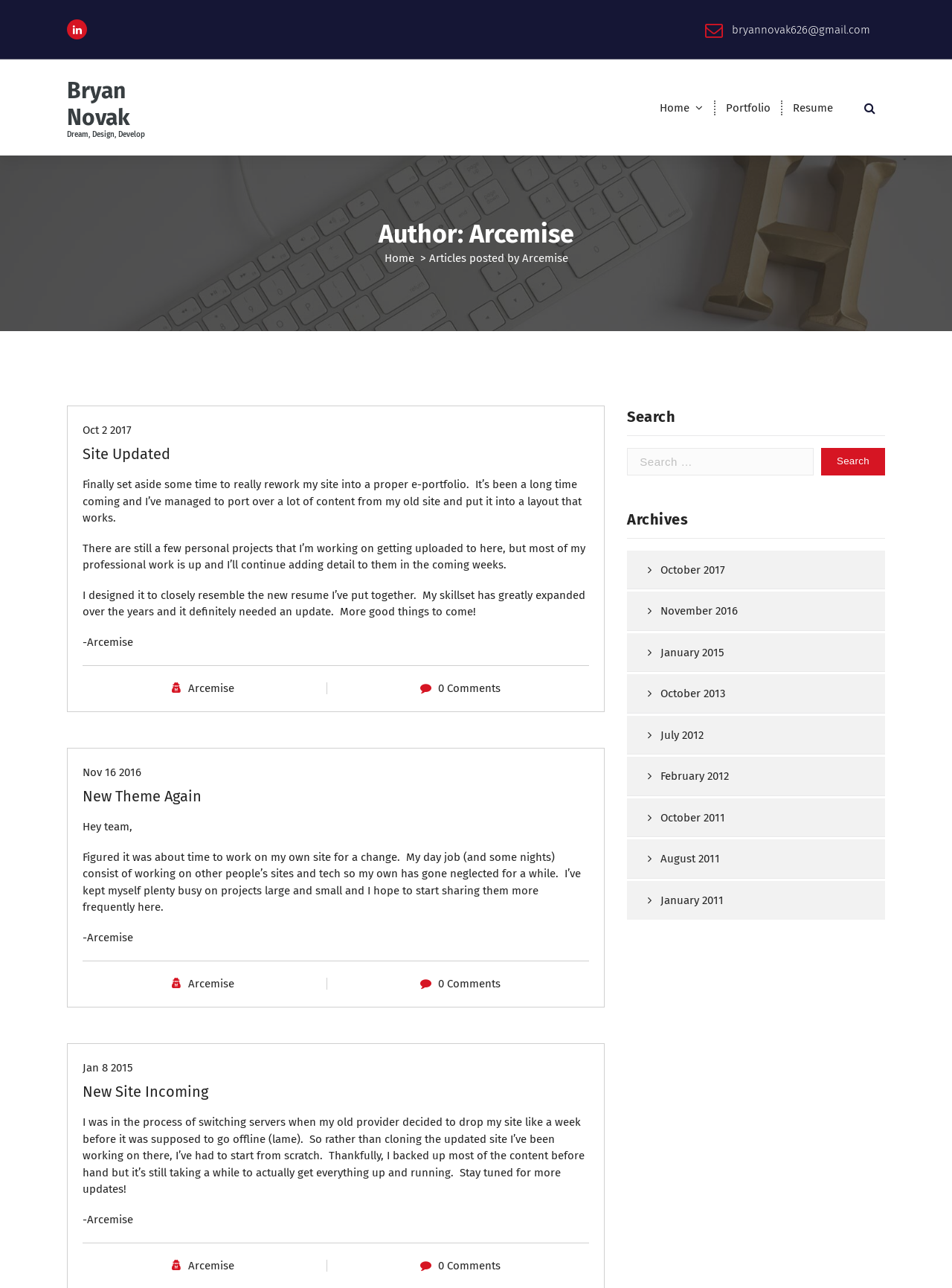Illustrate the webpage's structure and main components comprehensively.

The webpage is a personal website for Bryan Novak, also known as Arcemise. At the top, there is a navigation menu with links to "Home", "Portfolio", "Resume", and a search button. Below the navigation menu, there is a heading that reads "Author: Arcemise".

The main content of the webpage is divided into three sections, each containing a news article or blog post. The first section has a heading "Site Updated" and describes the updates made to the website. The second section has a heading "New Theme Again" and talks about the author's decision to work on their own website. The third section has a heading "New Site Incoming" and explains the process of switching servers and rebuilding the website.

Each section has a date and time stamp, and there are links to the author's name, "Arcemise", and a "0 Comments" link. There is also a "News" link at the top of each section.

On the right side of the webpage, there is a search bar with a label "Search for:" and a button to submit the search query. Below the search bar, there is a section labeled "Archives" with links to different months and years, such as "October 2017", "November 2016", and so on.

At the very top of the webpage, there are two small links, one with a mail icon and the text "bryannovak626@gmail.com", and another with a house icon and the text "Home".